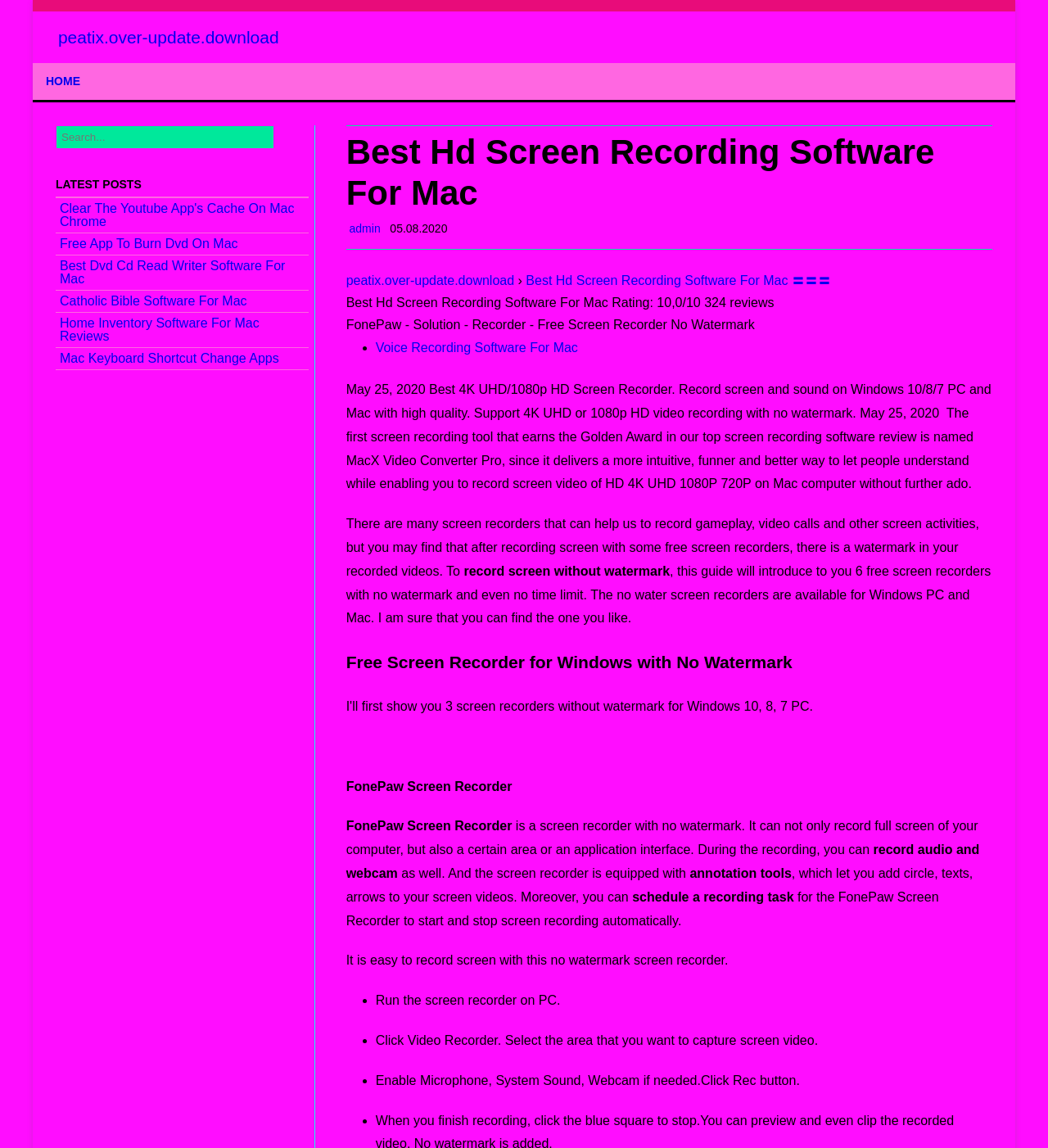Locate the bounding box coordinates of the region to be clicked to comply with the following instruction: "Click the 'HOME' link". The coordinates must be four float numbers between 0 and 1, in the form [left, top, right, bottom].

[0.027, 0.055, 0.093, 0.087]